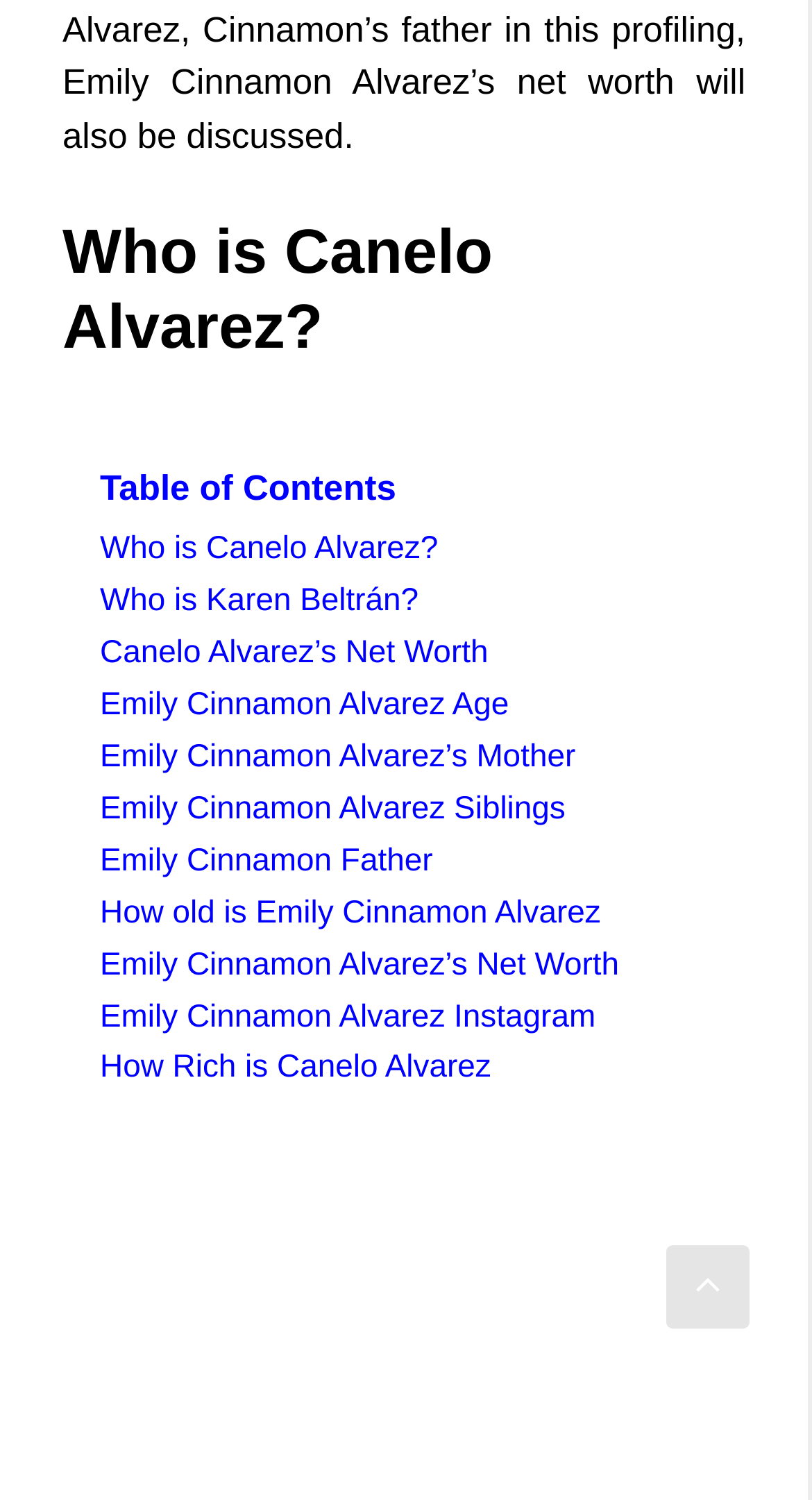Locate the bounding box coordinates of the area you need to click to fulfill this instruction: 'Click on 'Who is Canelo Alvarez?''. The coordinates must be in the form of four float numbers ranging from 0 to 1: [left, top, right, bottom].

[0.123, 0.354, 0.54, 0.378]